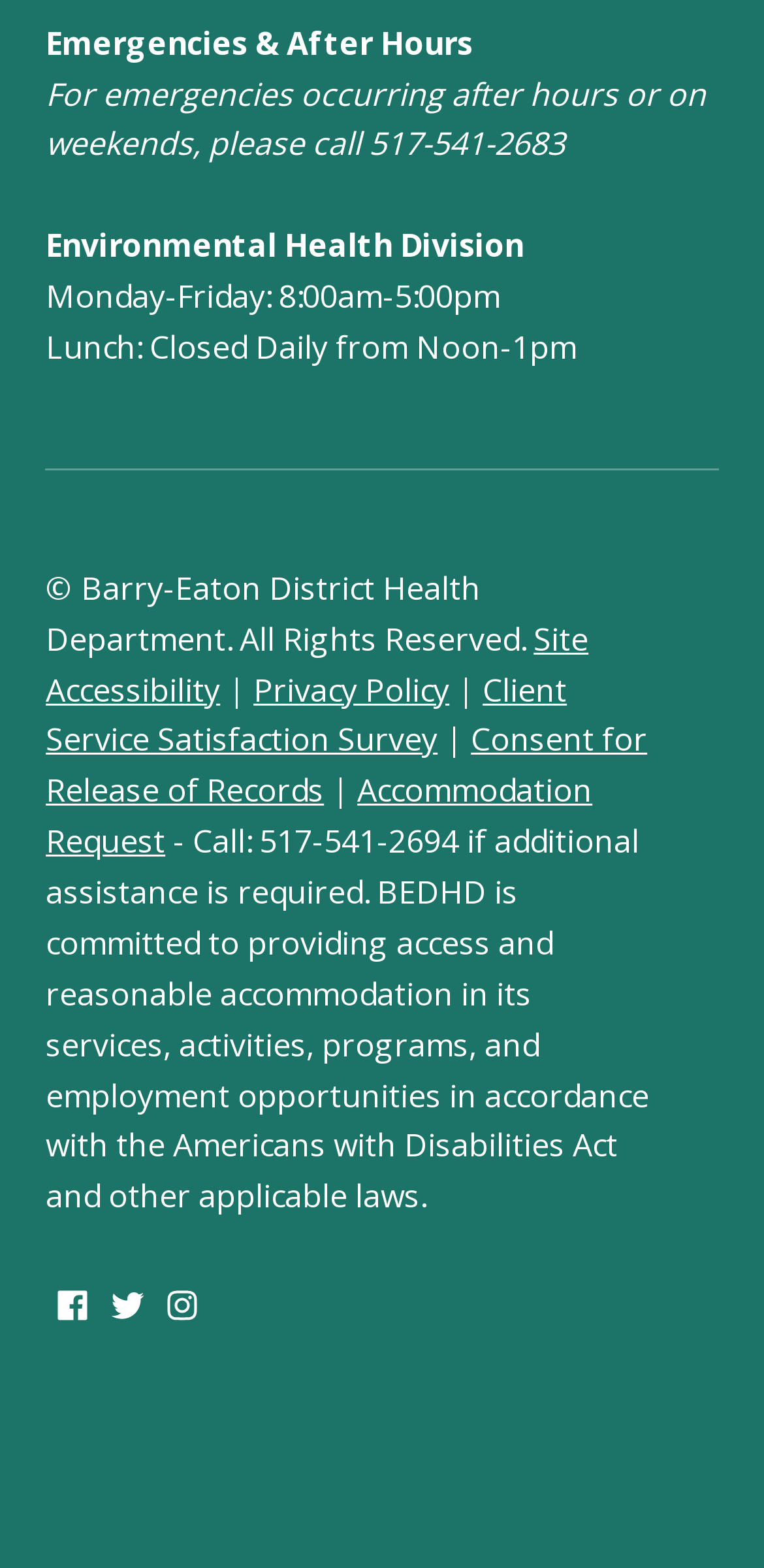Determine the bounding box coordinates for the HTML element described here: "Instagram".

[0.204, 0.816, 0.275, 0.854]